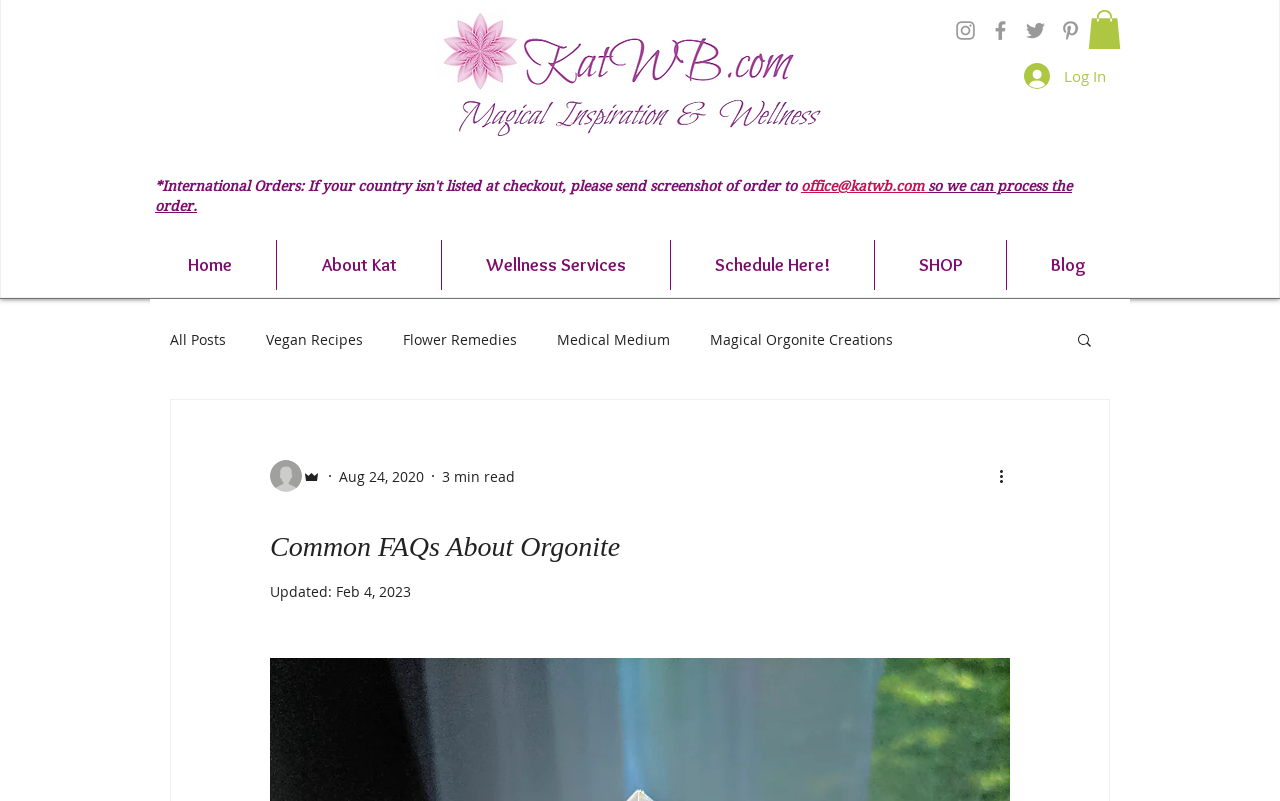Specify the bounding box coordinates of the region I need to click to perform the following instruction: "Click the Instagram icon". The coordinates must be four float numbers in the range of 0 to 1, i.e., [left, top, right, bottom].

[0.745, 0.022, 0.764, 0.054]